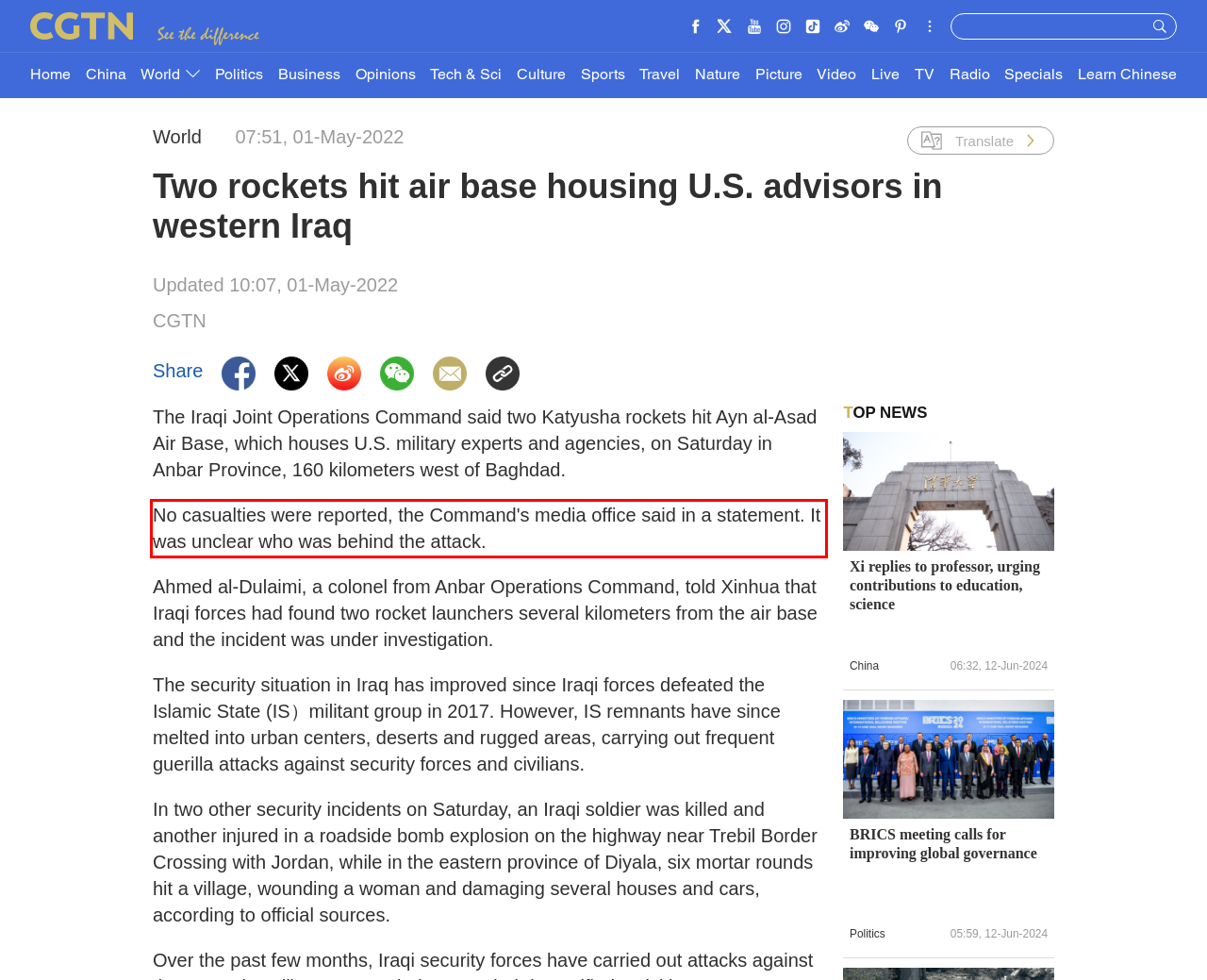Examine the webpage screenshot and use OCR to recognize and output the text within the red bounding box.

No casualties were reported, the Command's media office said in a statement. It was unclear who was behind the attack.